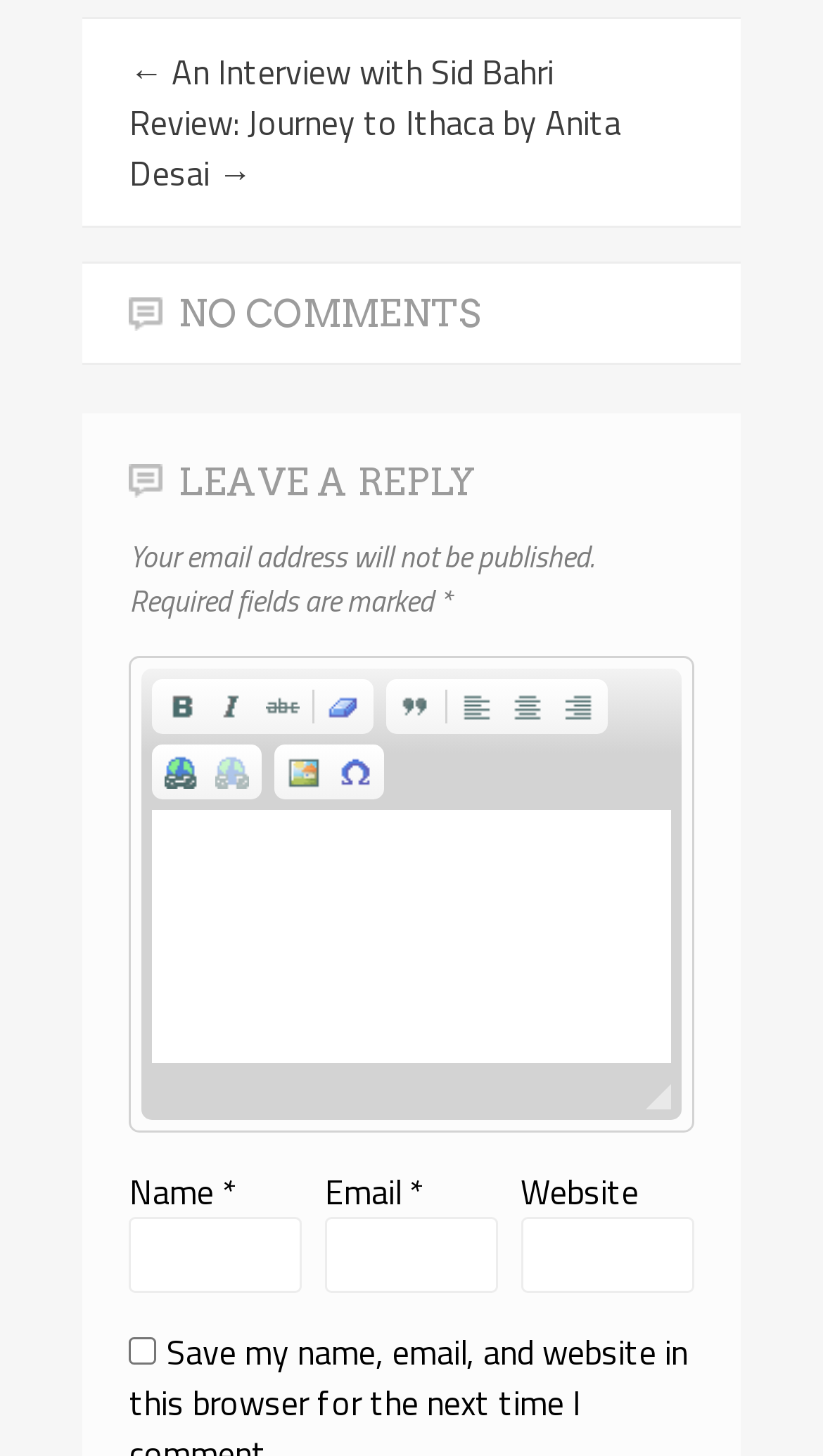Identify the bounding box coordinates of the section that should be clicked to achieve the task described: "Click the 'Link' button".

[0.191, 0.514, 0.252, 0.546]